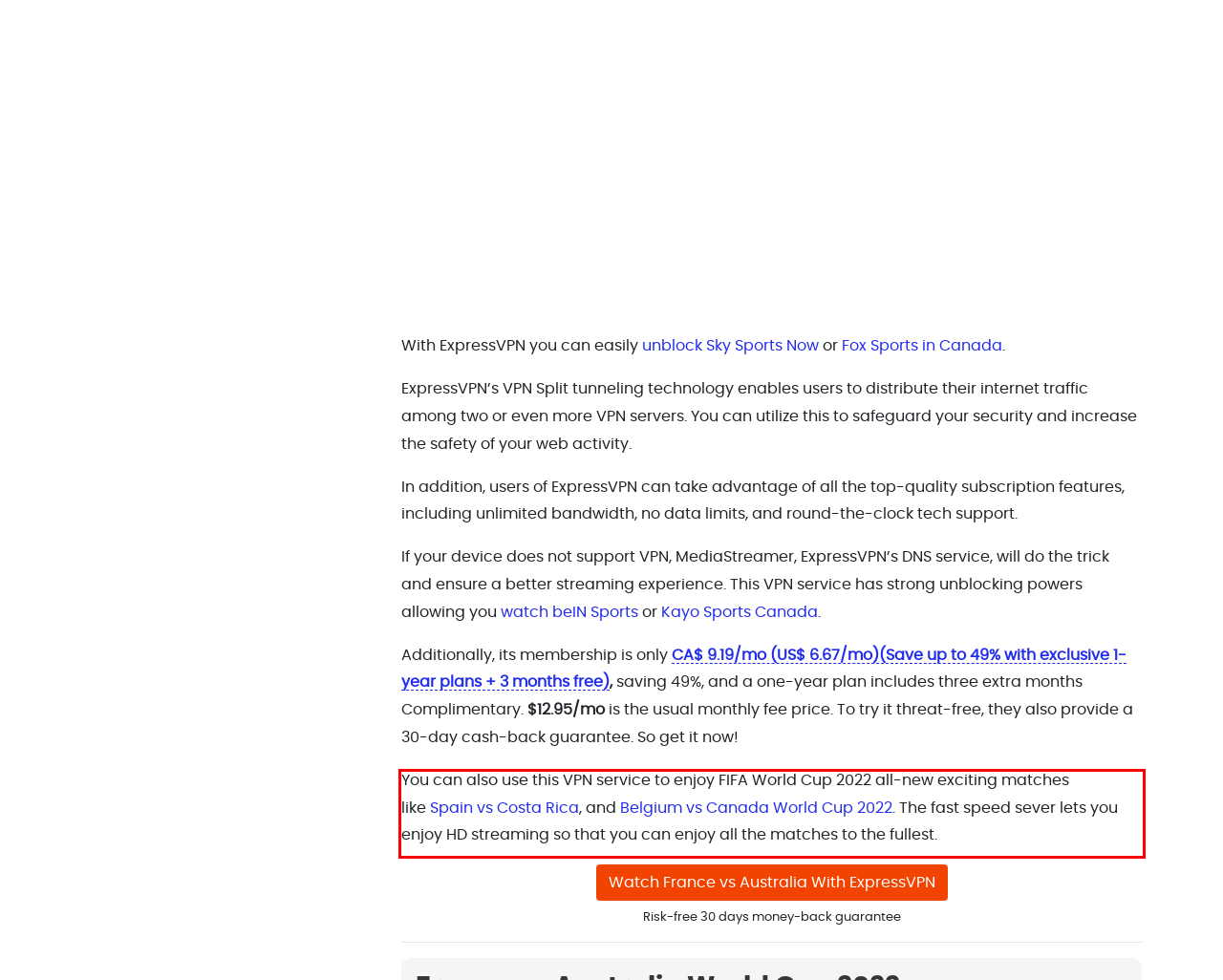Given the screenshot of a webpage, identify the red rectangle bounding box and recognize the text content inside it, generating the extracted text.

You can also use this VPN service to enjoy FIFA World Cup 2022 all-new exciting matches like Spain vs Costa Rica, and Belgium vs Canada World Cup 2022. The fast speed sever lets you enjoy HD streaming so that you can enjoy all the matches to the fullest.